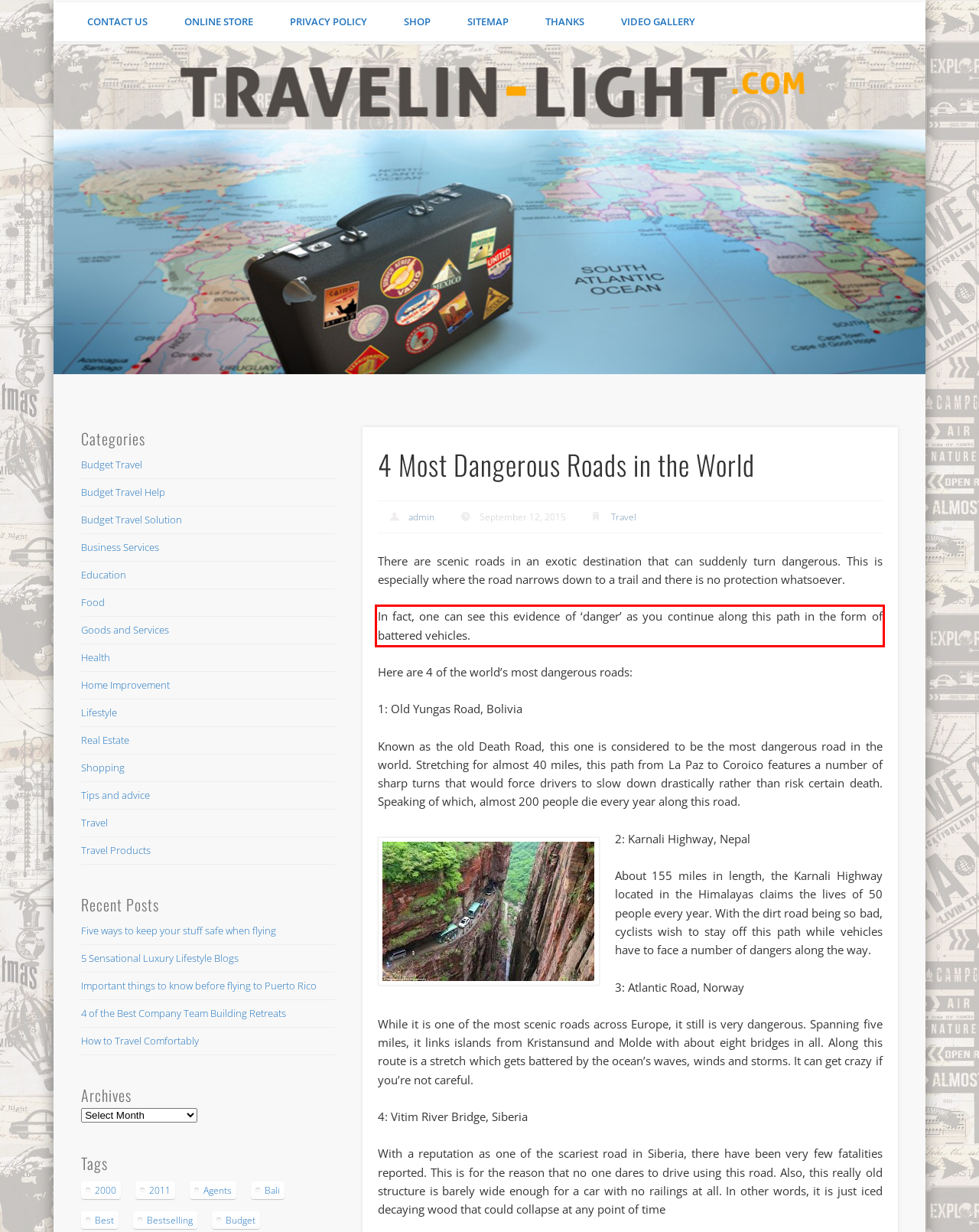You are given a screenshot showing a webpage with a red bounding box. Perform OCR to capture the text within the red bounding box.

In fact, one can see this evidence of ‘danger’ as you continue along this path in the form of battered vehicles.